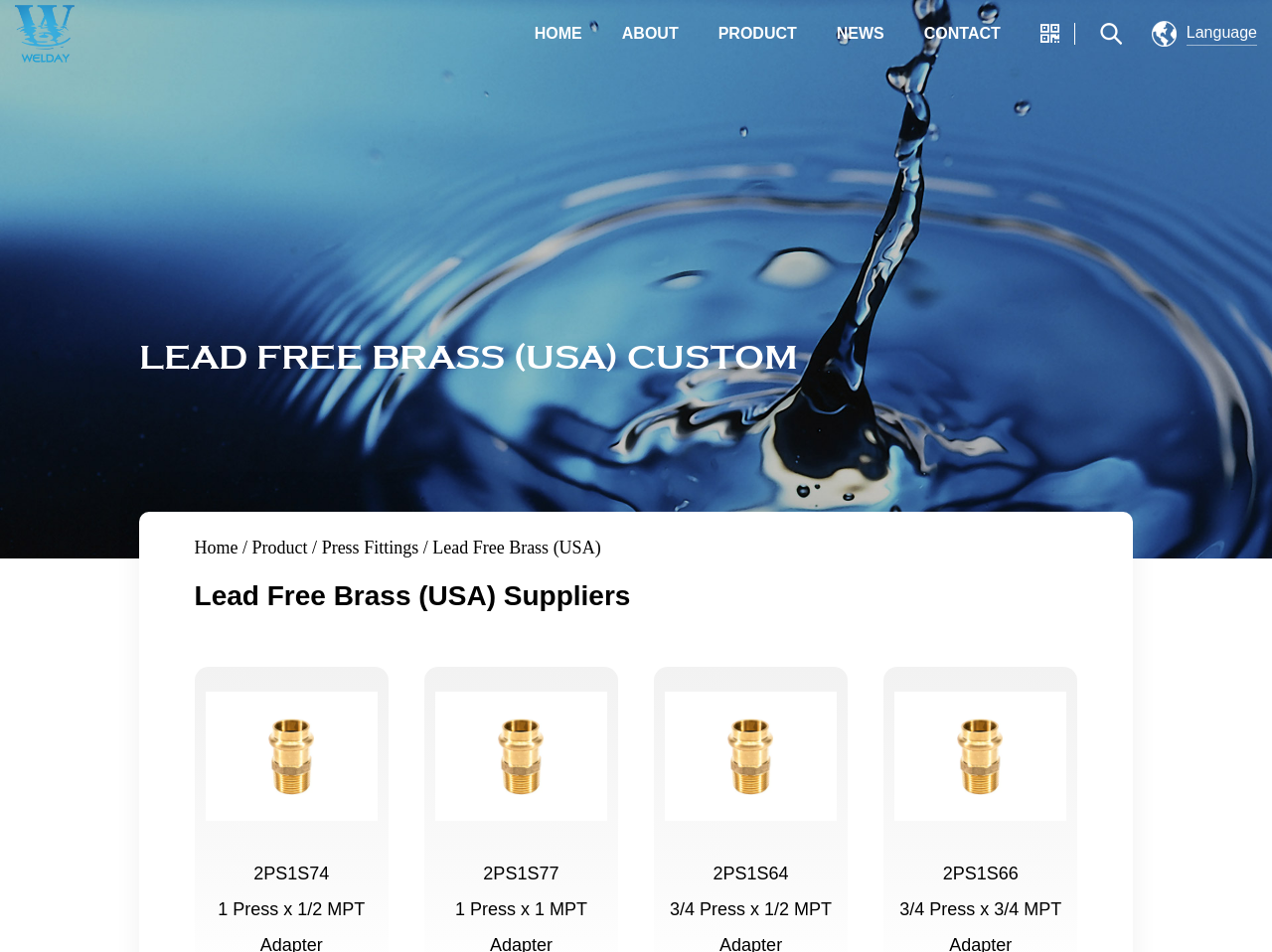Specify the bounding box coordinates of the area to click in order to execute this command: 'Contact the supplier'. The coordinates should consist of four float numbers ranging from 0 to 1, and should be formatted as [left, top, right, bottom].

[0.726, 0.0, 0.787, 0.071]